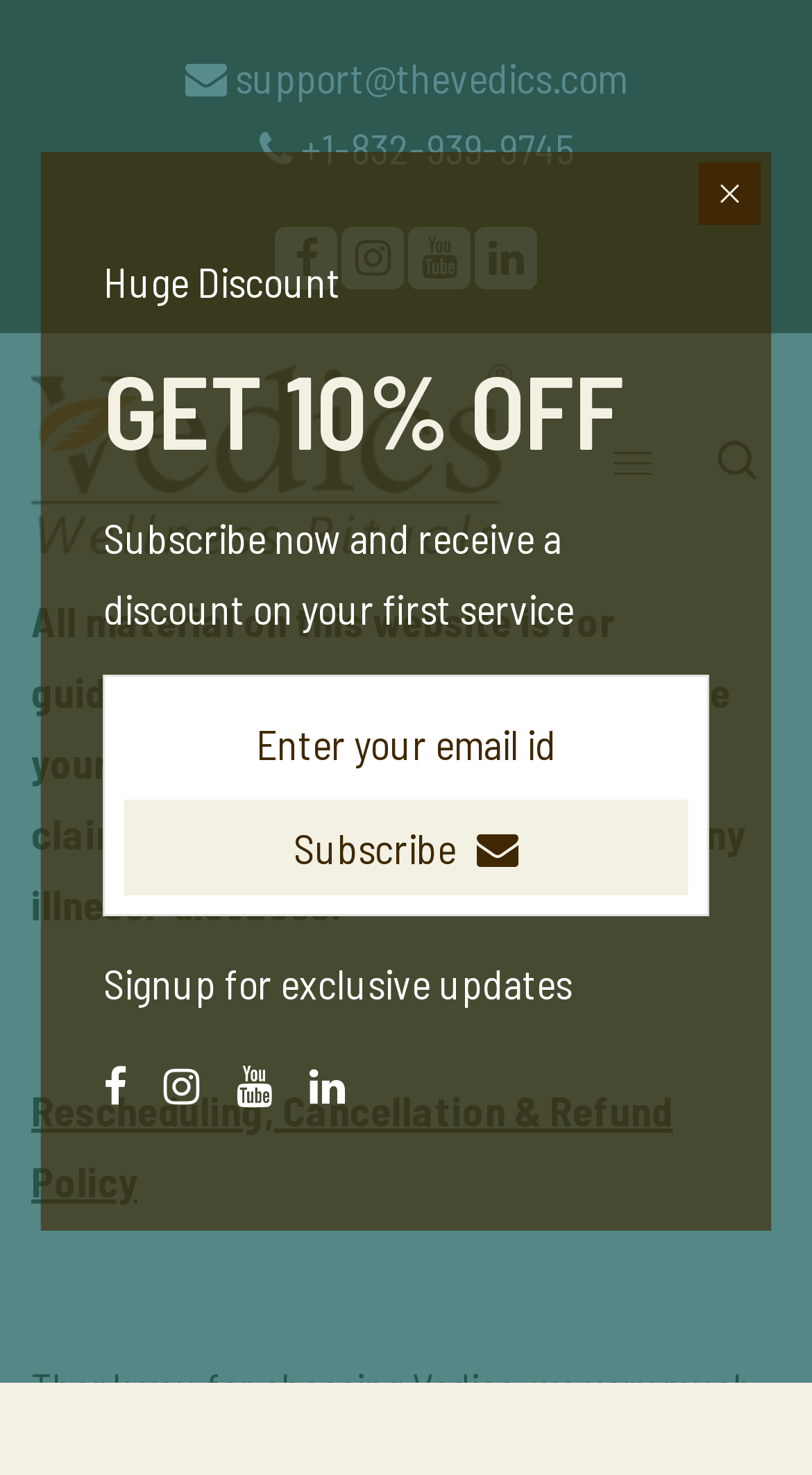What is the phone number to contact?
Can you offer a detailed and complete answer to this question?

I found the phone number by looking at the link element with the text '+1-832-939-9745' which is located at the top of the webpage, indicating it's a contact information.